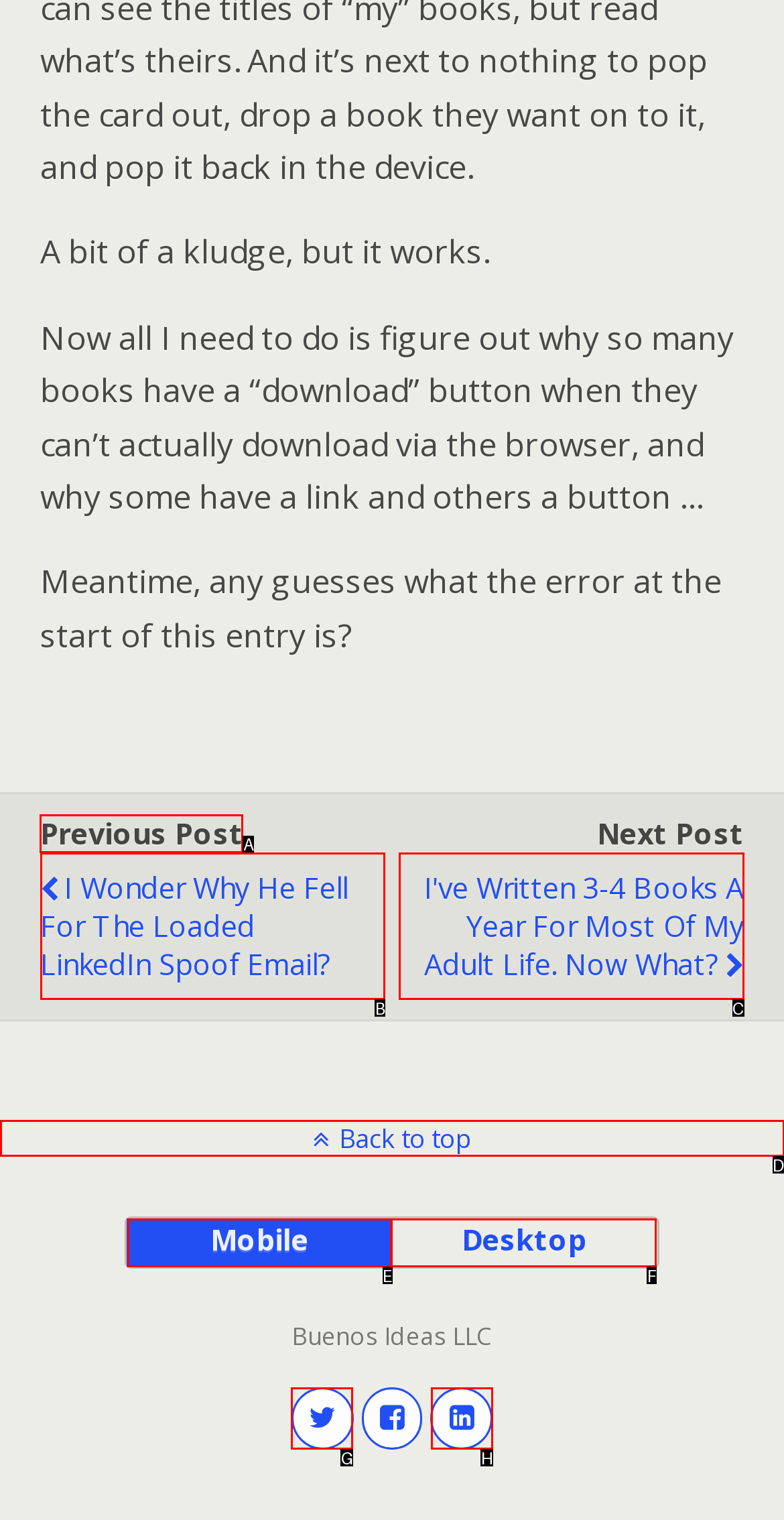Determine the right option to click to perform this task: Click the 'Previous Post' button
Answer with the correct letter from the given choices directly.

A